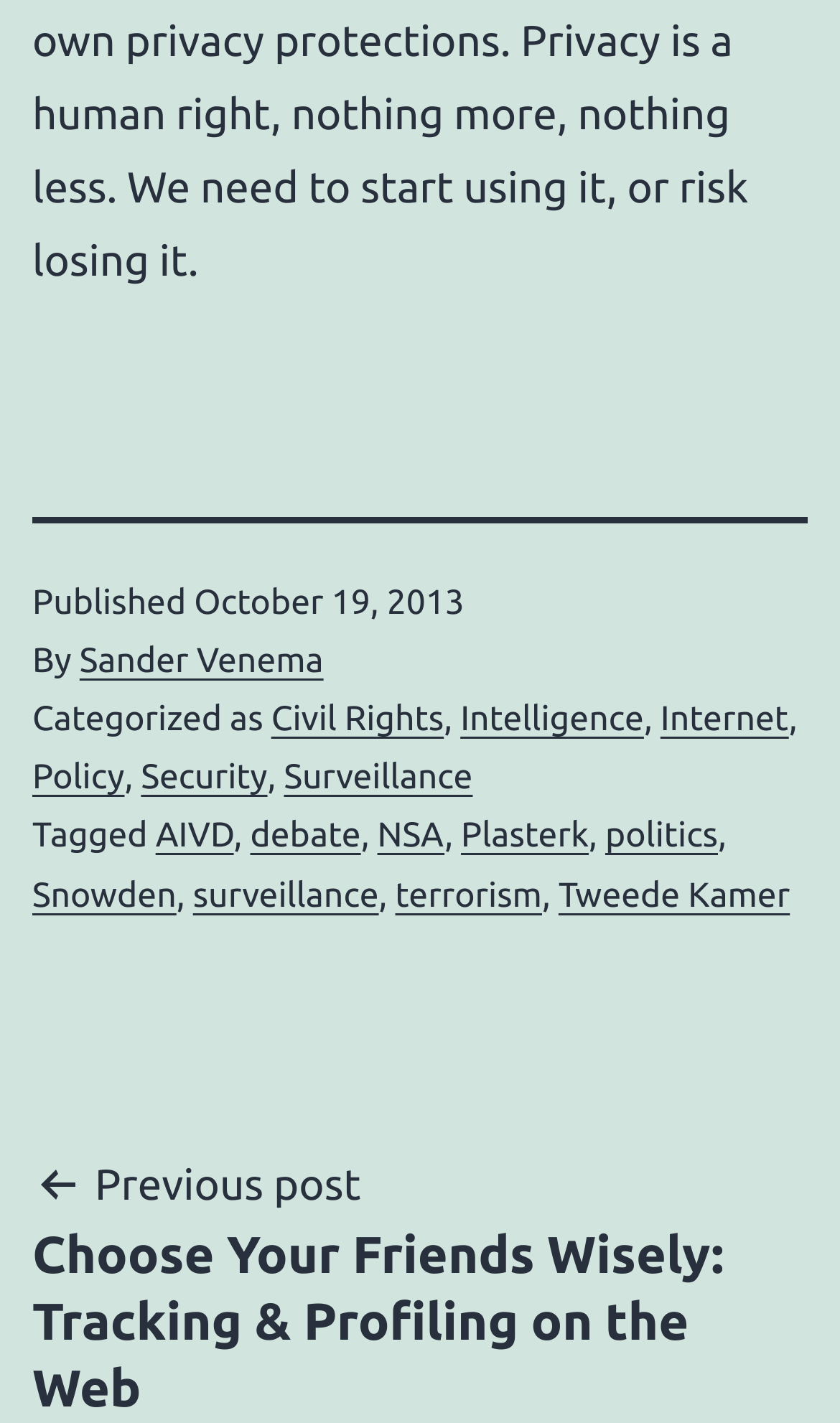Identify the bounding box coordinates for the element you need to click to achieve the following task: "Check out the post by Sander Venema". Provide the bounding box coordinates as four float numbers between 0 and 1, in the form [left, top, right, bottom].

[0.095, 0.451, 0.385, 0.478]